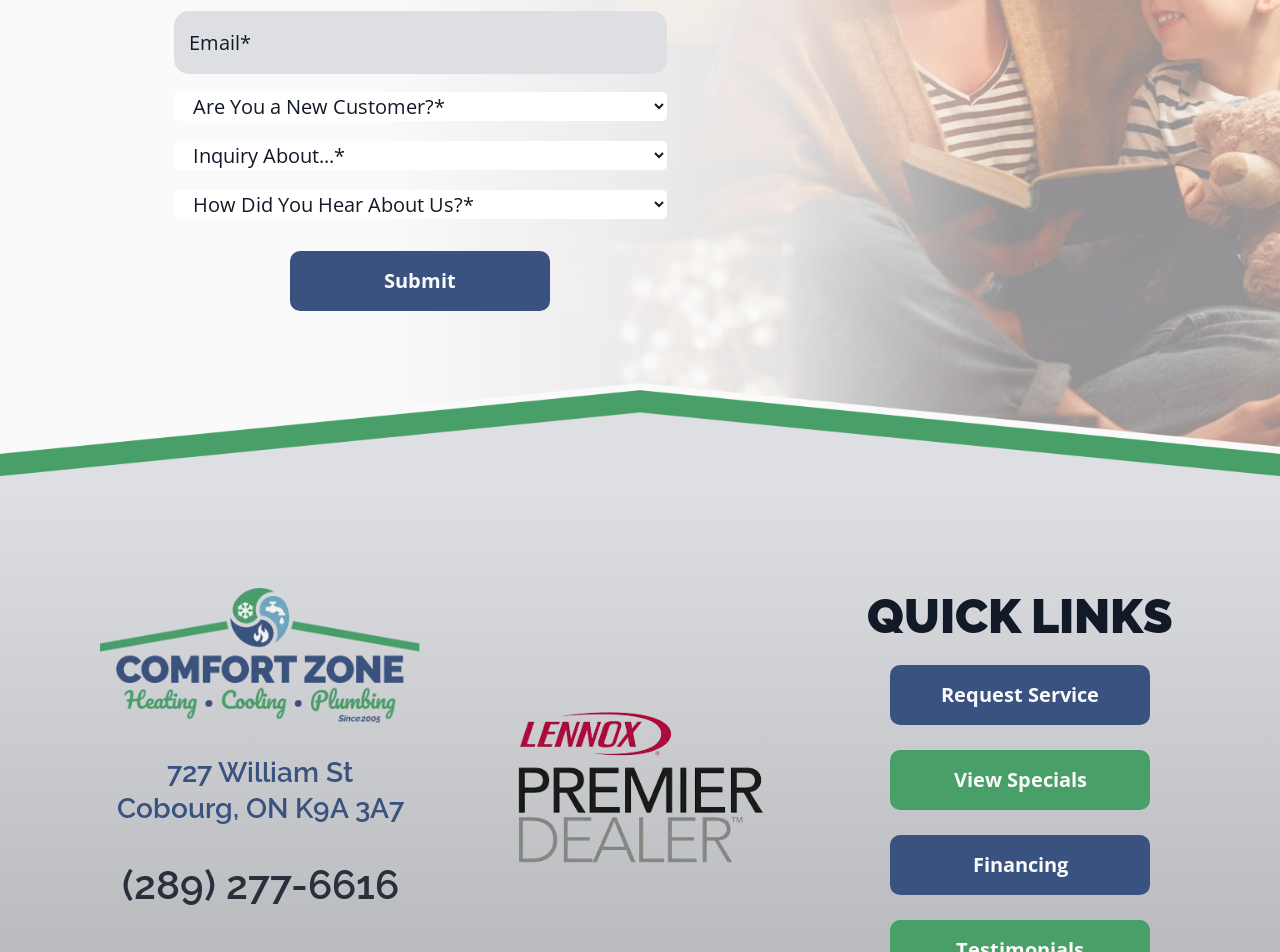Bounding box coordinates are specified in the format (top-left x, top-left y, bottom-right x, bottom-right y). All values are floating point numbers bounded between 0 and 1. Please provide the bounding box coordinate of the region this sentence describes: Financing

[0.695, 0.877, 0.898, 0.94]